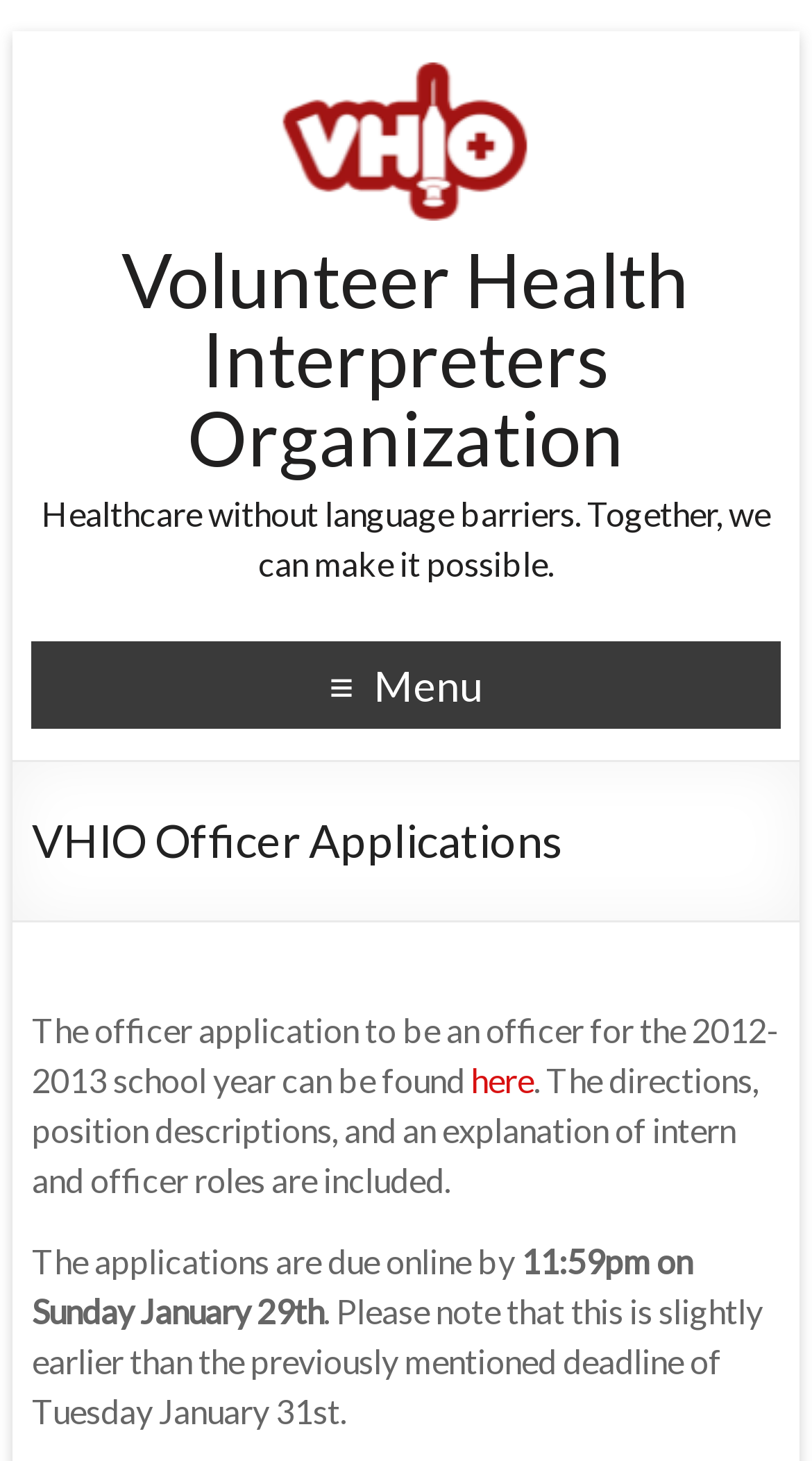Answer the following in one word or a short phrase: 
Where can I find the officer application?

here